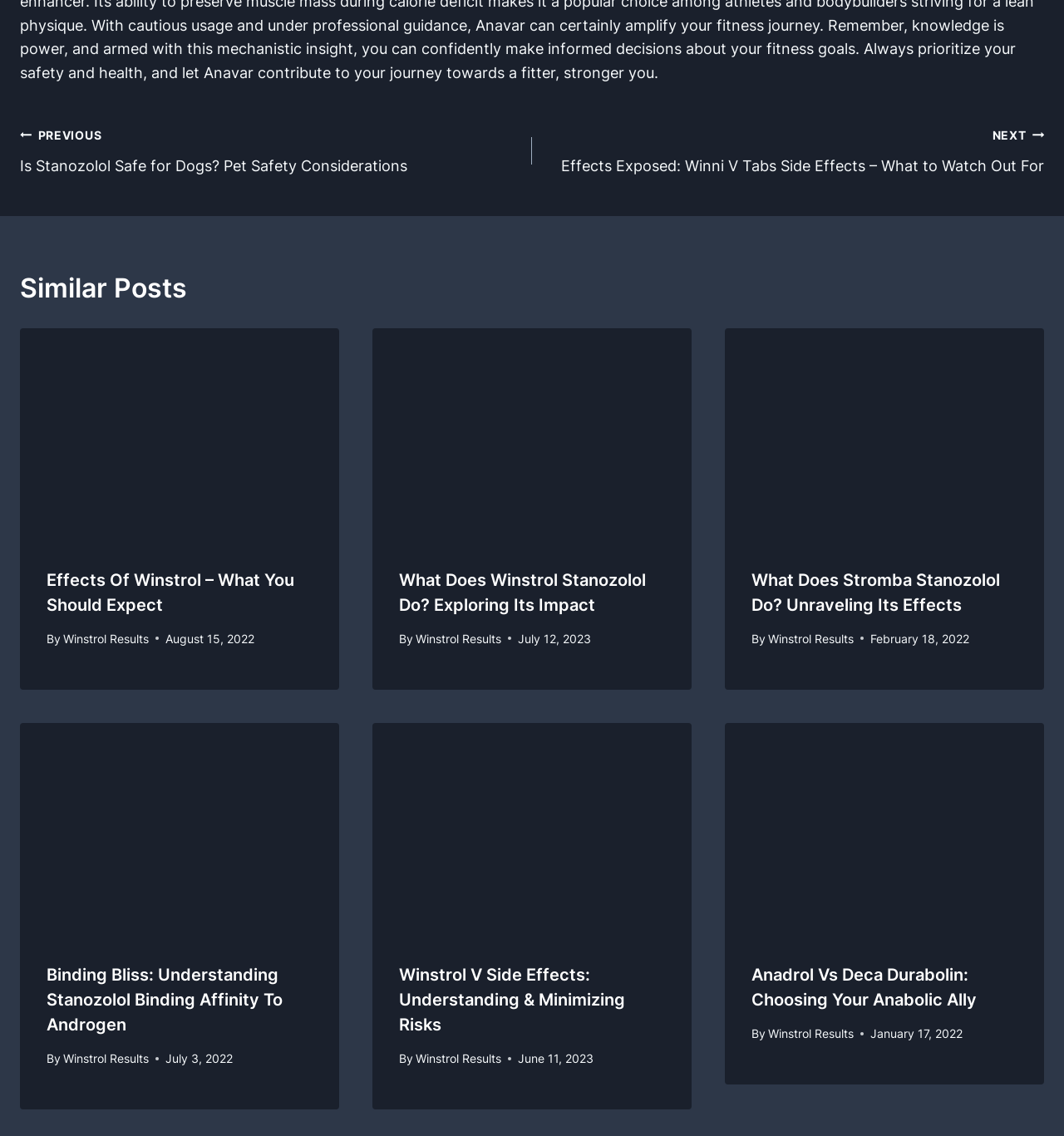Please identify the bounding box coordinates of the area I need to click to accomplish the following instruction: "Click on the 'NEXT Effects Exposed: Winni V Tabs Side Effects – What to Watch Out For' link".

[0.5, 0.108, 0.981, 0.157]